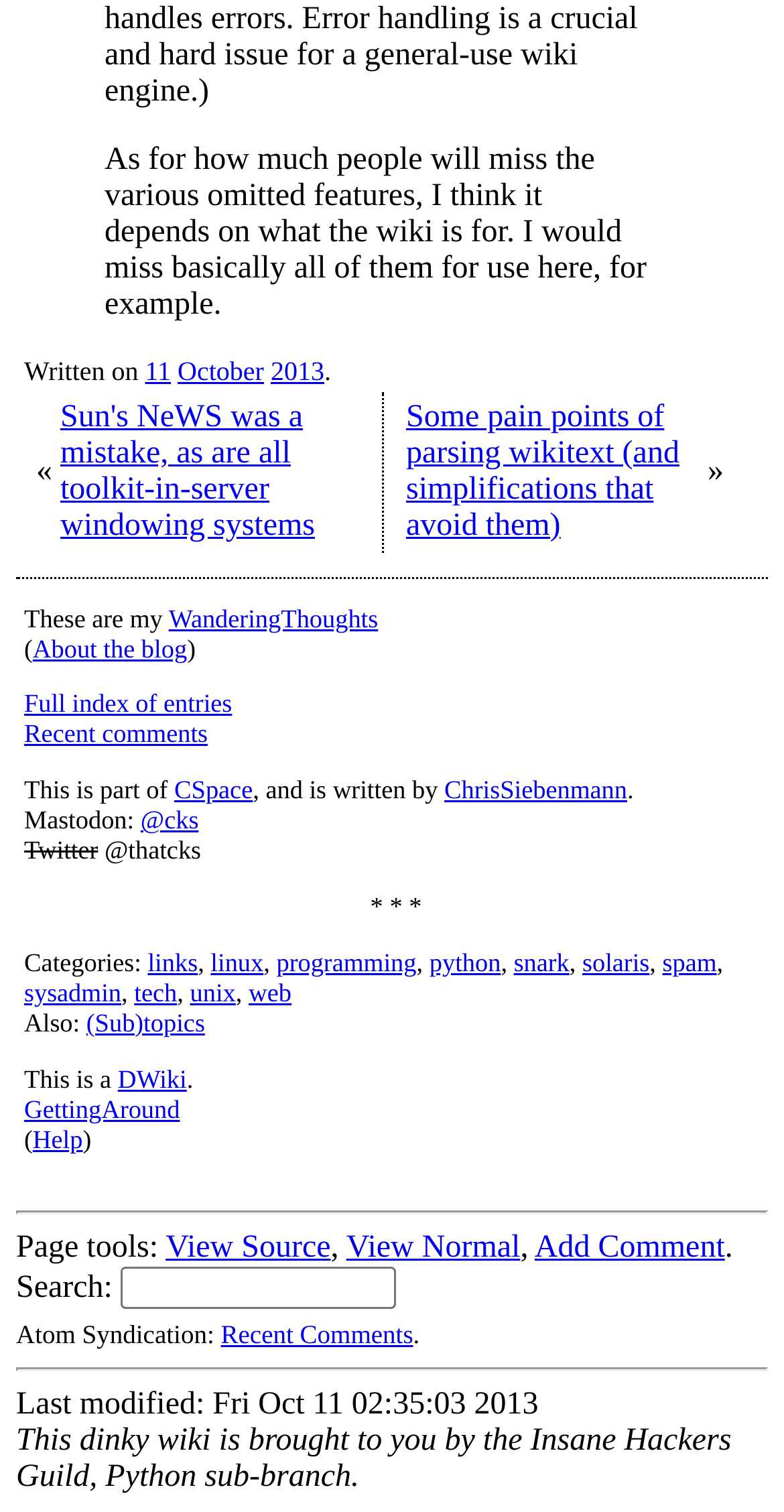Please identify the coordinates of the bounding box for the clickable region that will accomplish this instruction: "View the full index of entries".

[0.031, 0.457, 0.296, 0.475]